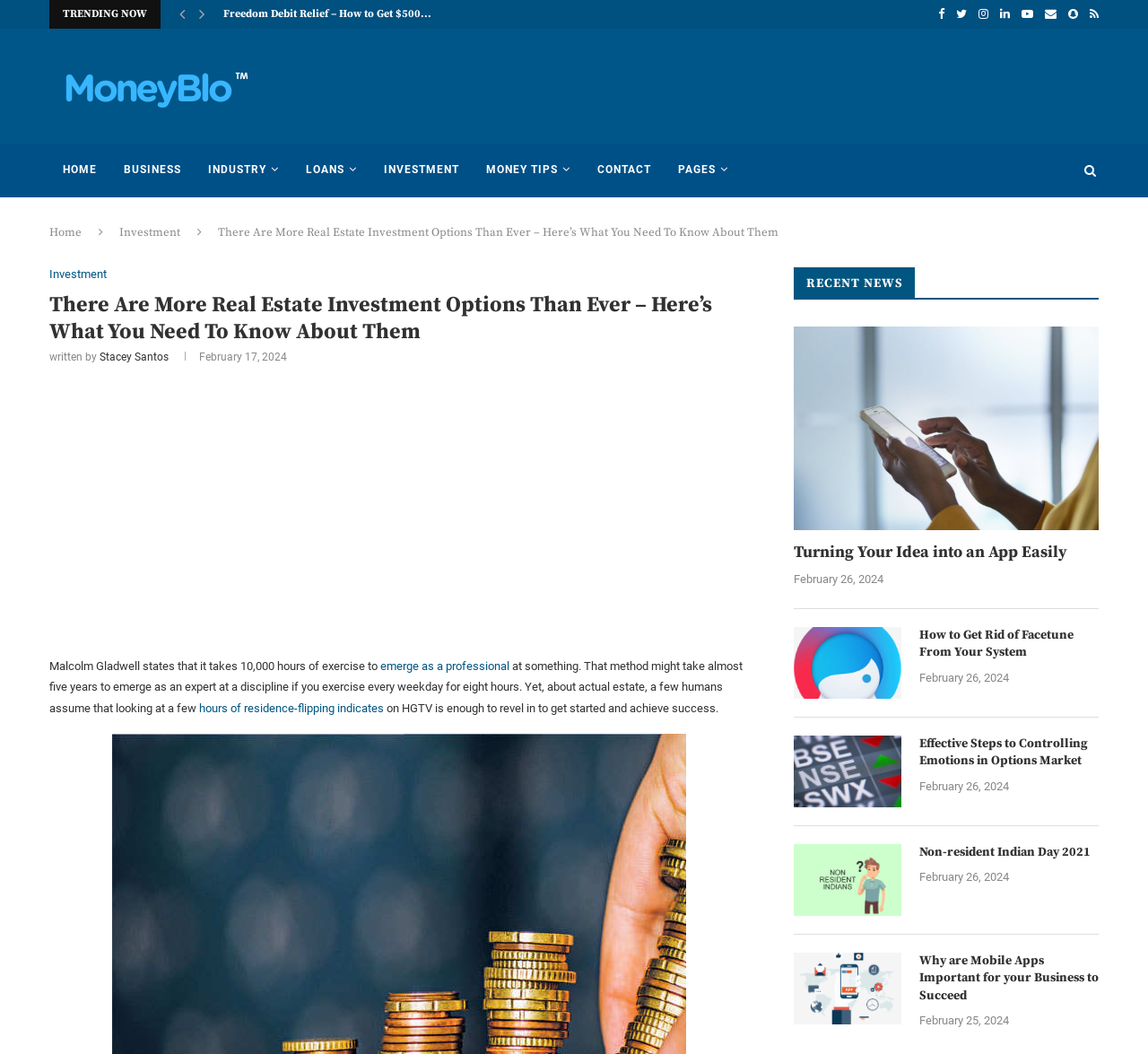How many main navigation links are there?
Using the image provided, answer with just one word or phrase.

9